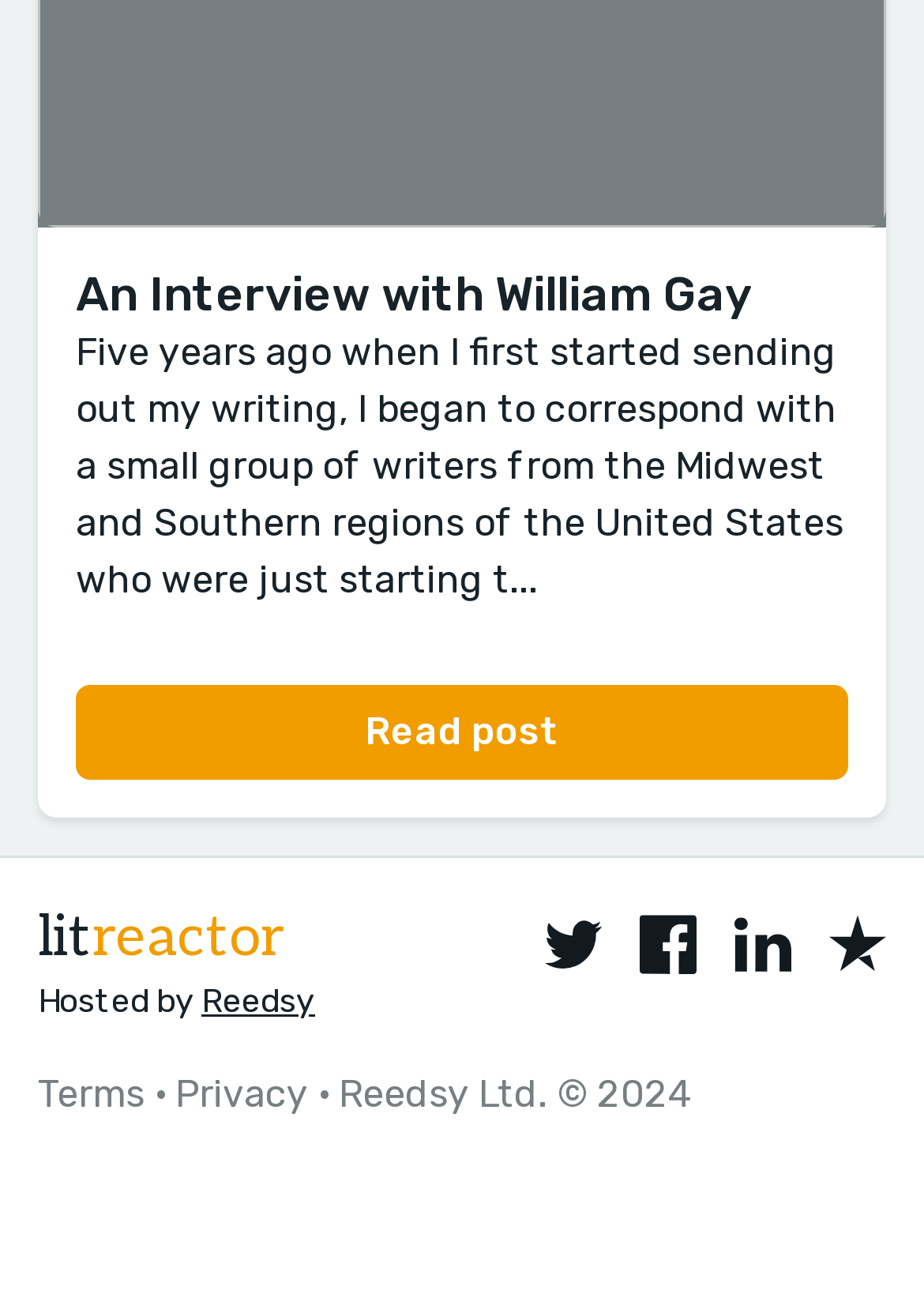Can you give a detailed response to the following question using the information from the image? How many social media links are present?

The answer can be found by counting the number of social media links present at the bottom of the webpage. There are links to Twitter, Facebook, and LinkedIn.